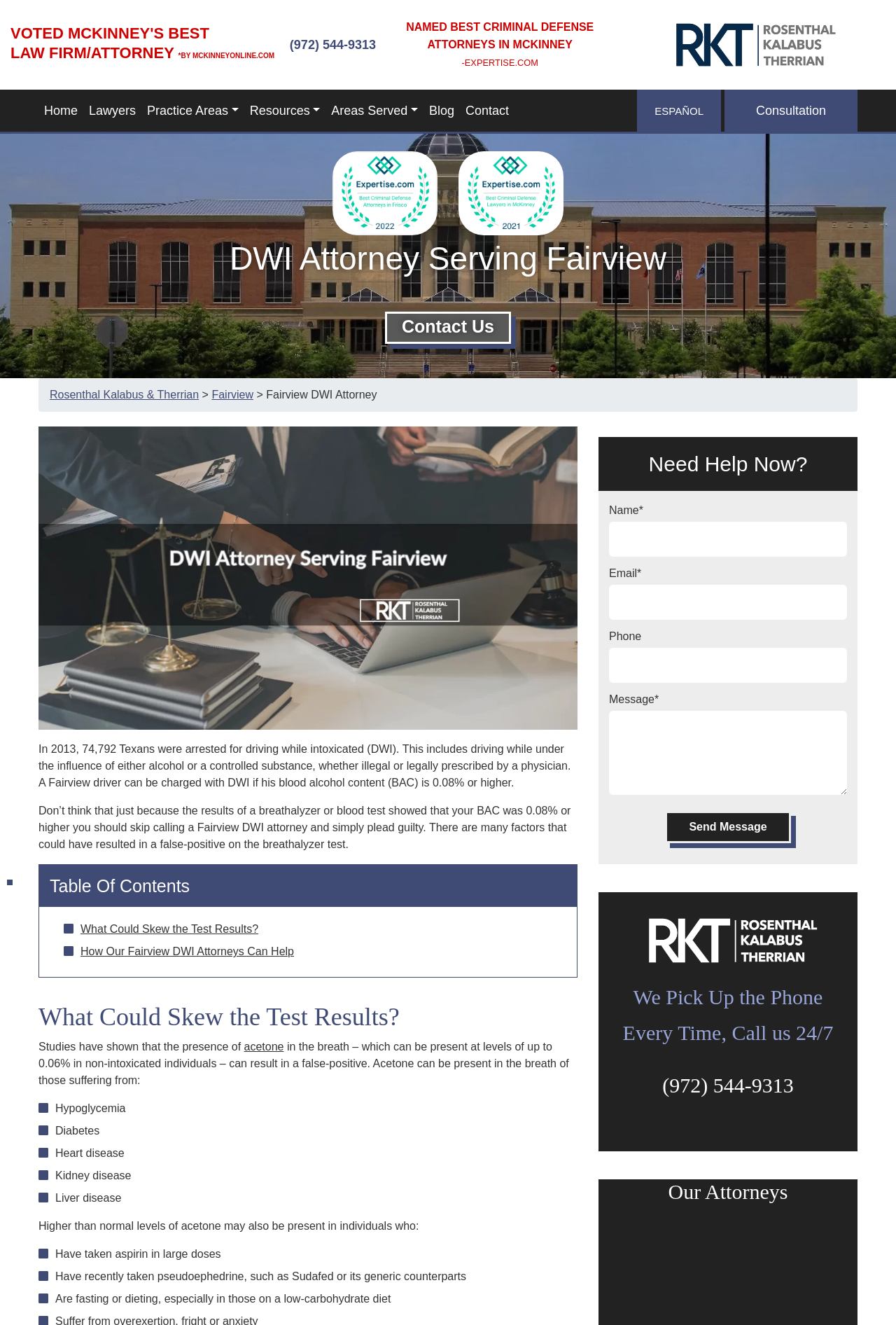Please specify the coordinates of the bounding box for the element that should be clicked to carry out this instruction: "Click the 'Send Message' button". The coordinates must be four float numbers between 0 and 1, formatted as [left, top, right, bottom].

[0.742, 0.612, 0.883, 0.636]